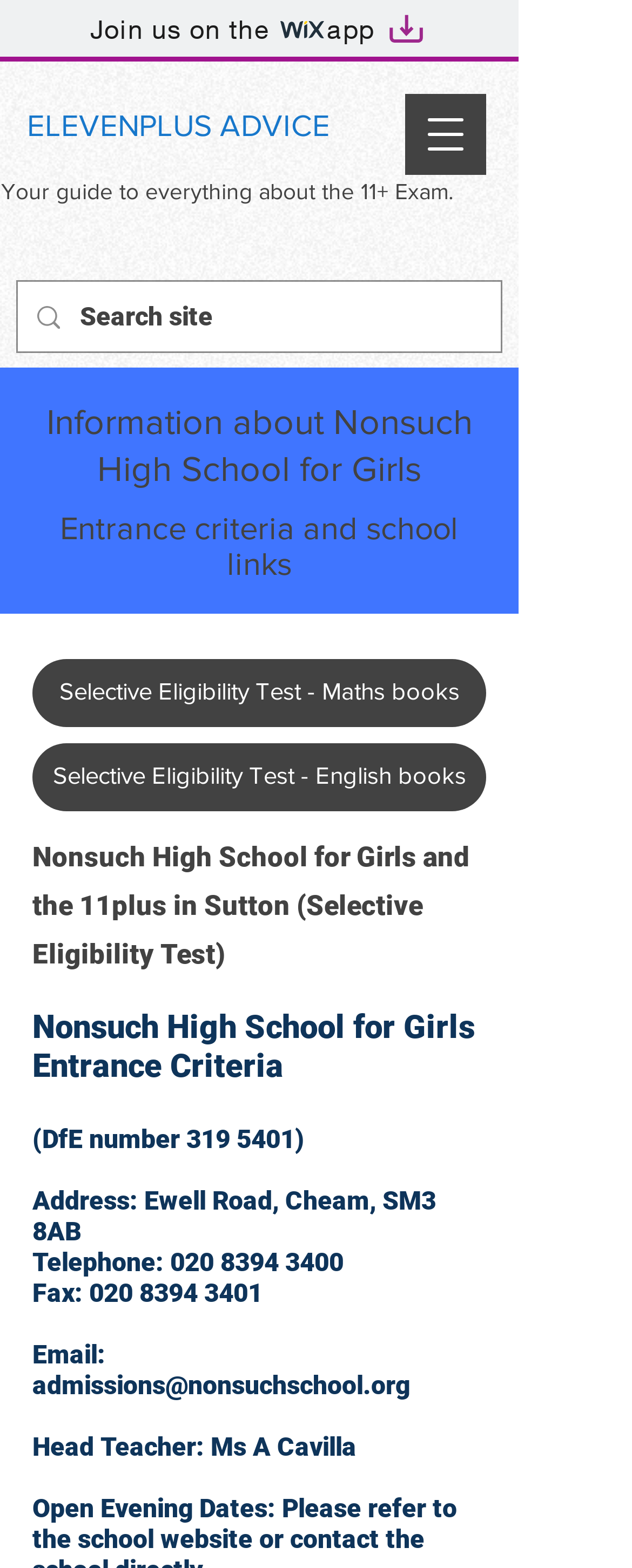Locate the bounding box coordinates of the clickable area needed to fulfill the instruction: "Open navigation menu".

[0.641, 0.06, 0.769, 0.112]